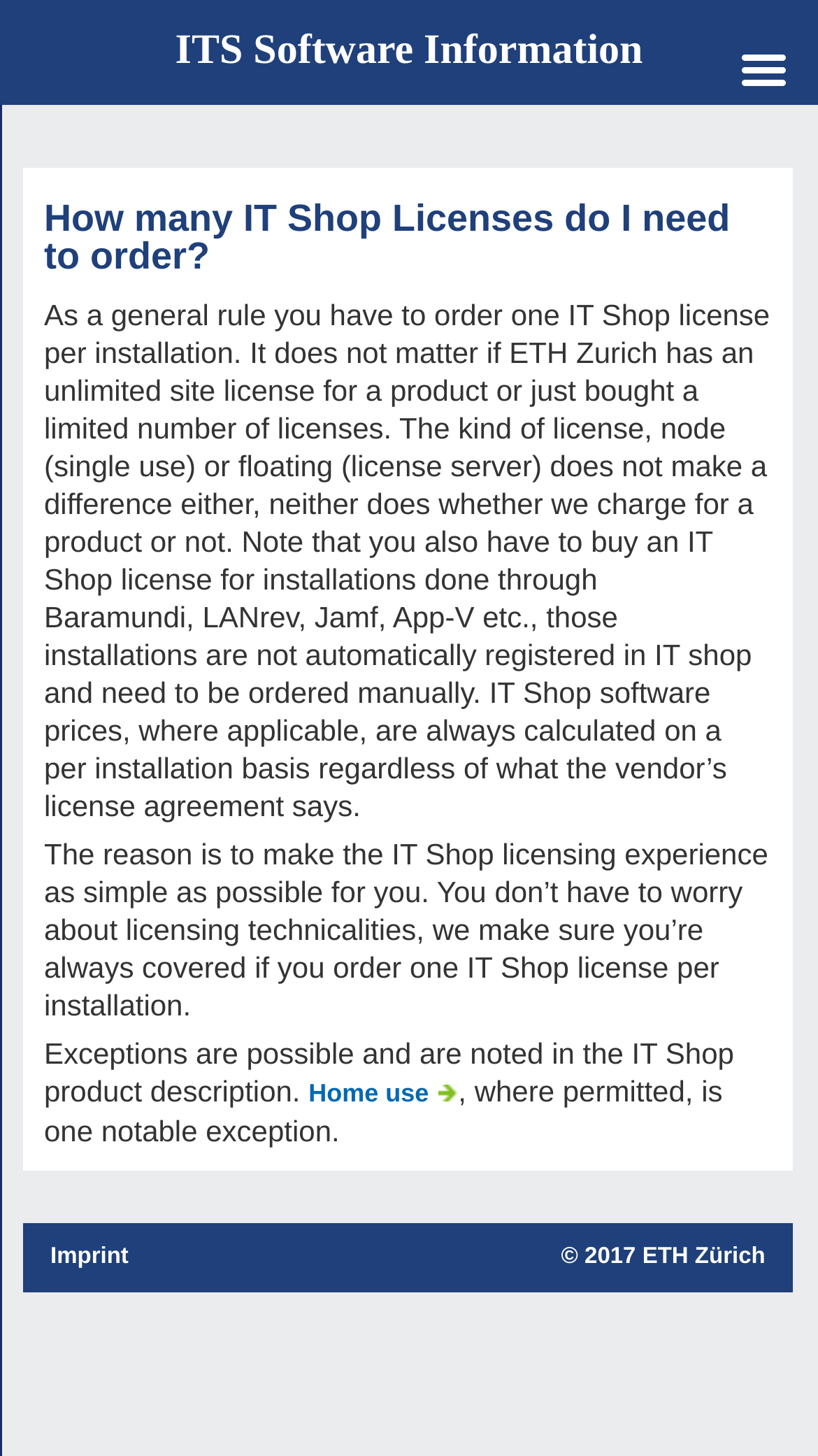Respond to the question below with a single word or phrase:
What year is the copyright of the webpage?

2017